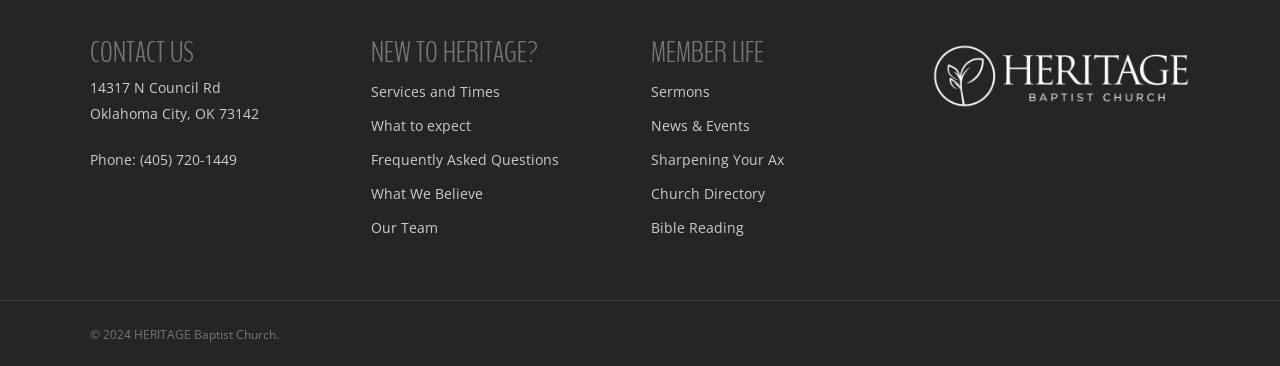Predict the bounding box coordinates of the UI element that matches this description: "What We Believe". The coordinates should be in the format [left, top, right, bottom] with each value between 0 and 1.

[0.289, 0.495, 0.491, 0.566]